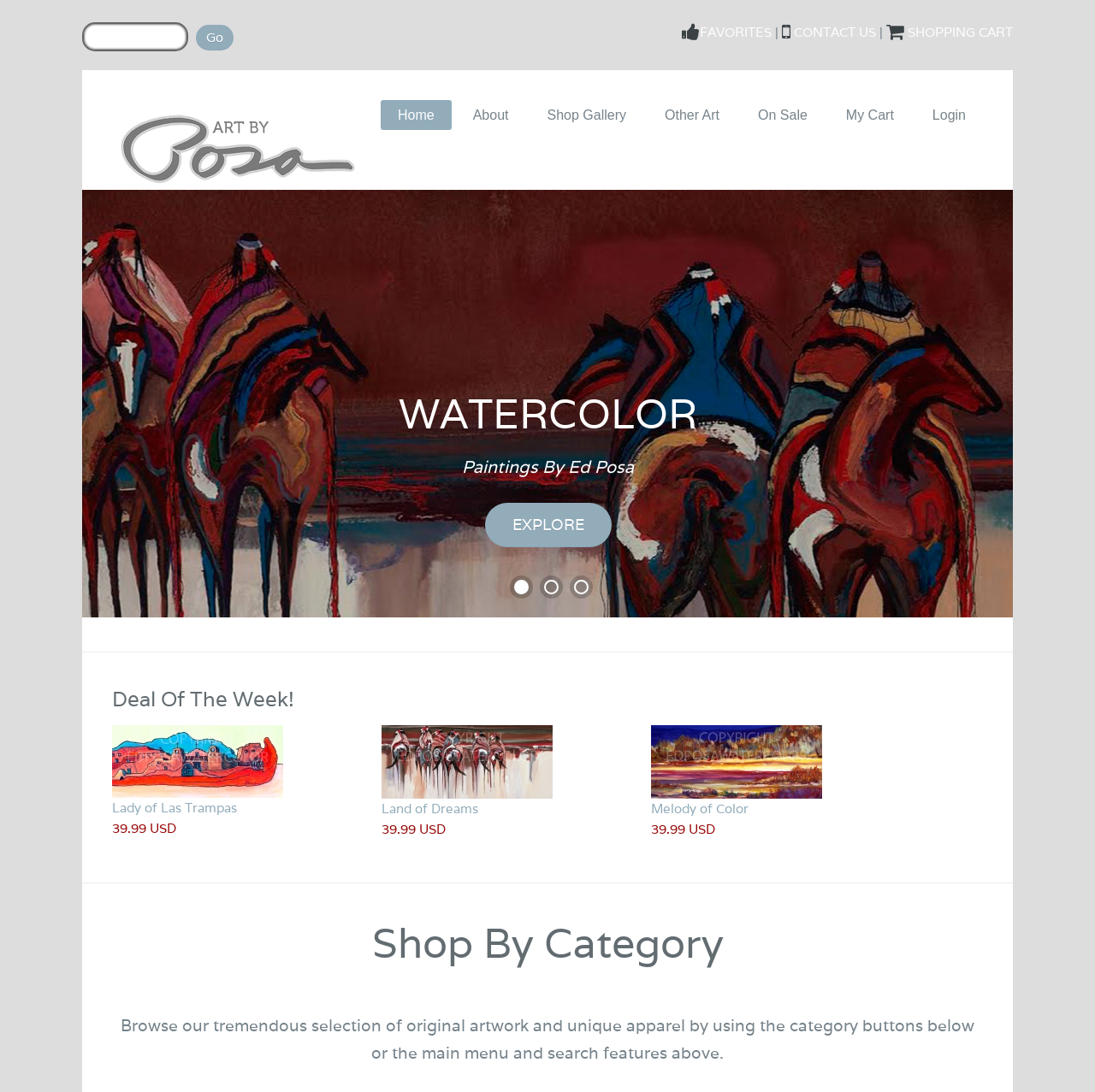Please give a succinct answer to the question in one word or phrase:
What is the price of the 'Lady of Las Trampas' artwork?

39.99 USD